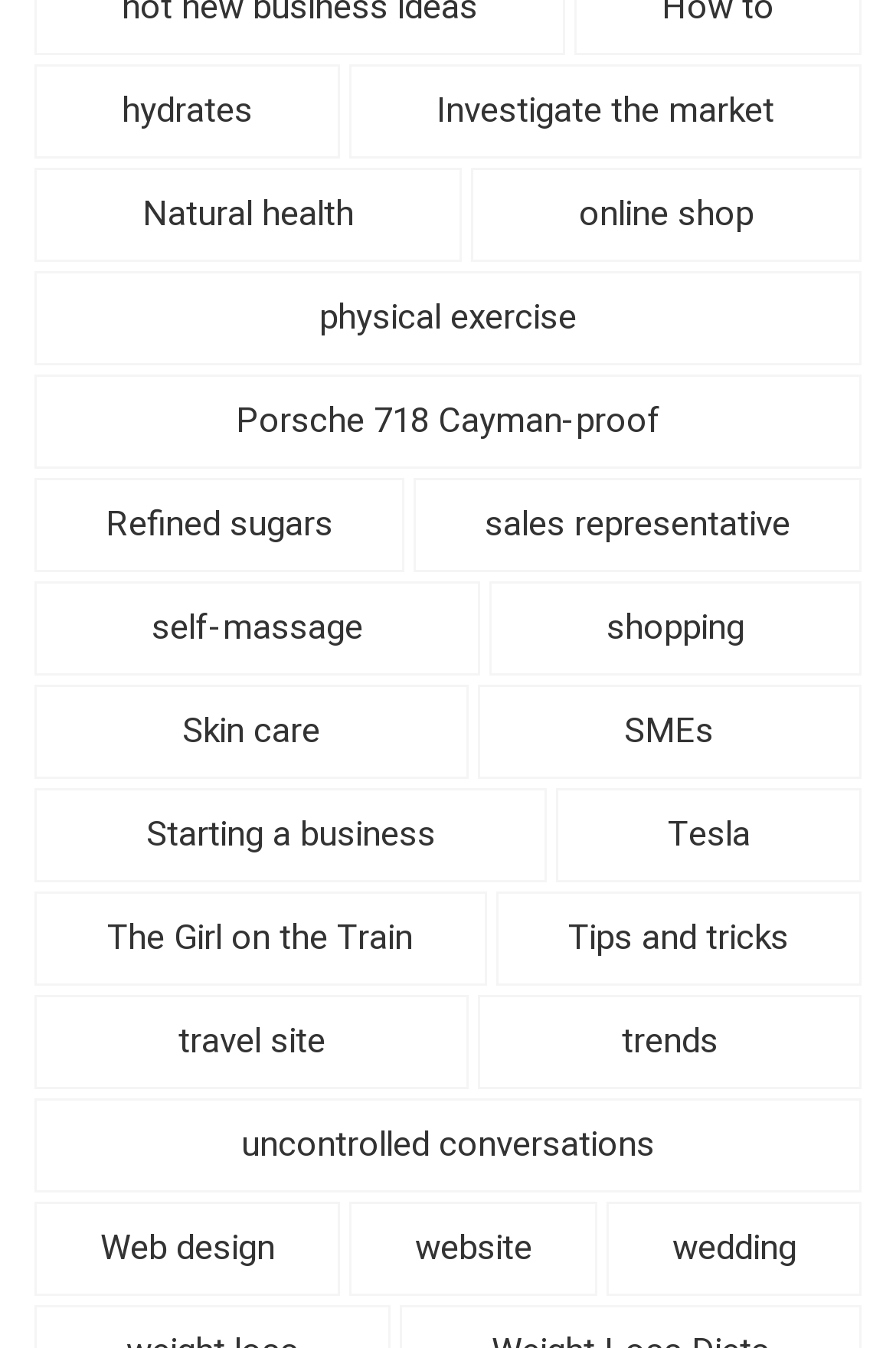Identify the bounding box coordinates of the section that should be clicked to achieve the task described: "Learn about Porsche 718 Cayman-proof".

[0.038, 0.278, 0.962, 0.348]